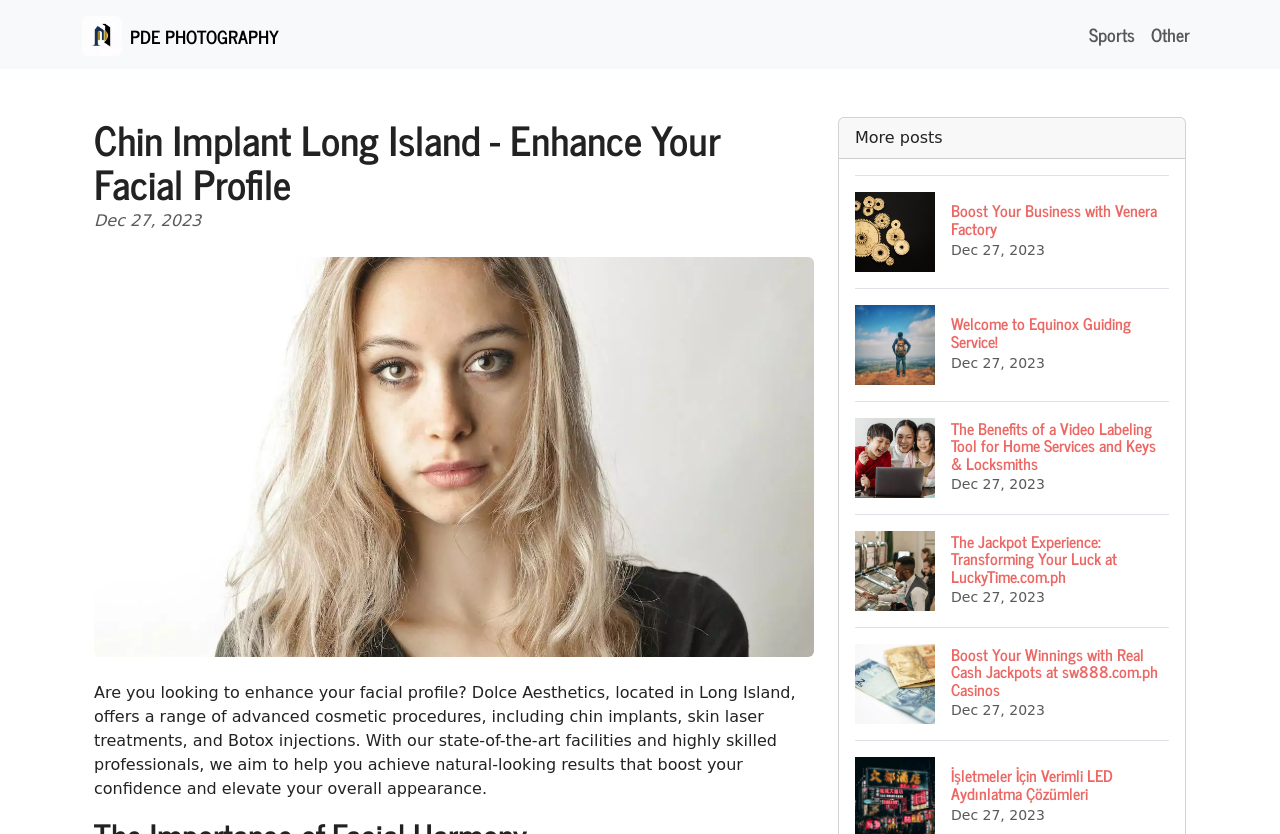Please specify the bounding box coordinates of the clickable region to carry out the following instruction: "Click the logo". The coordinates should be four float numbers between 0 and 1, in the format [left, top, right, bottom].

[0.064, 0.01, 0.218, 0.073]